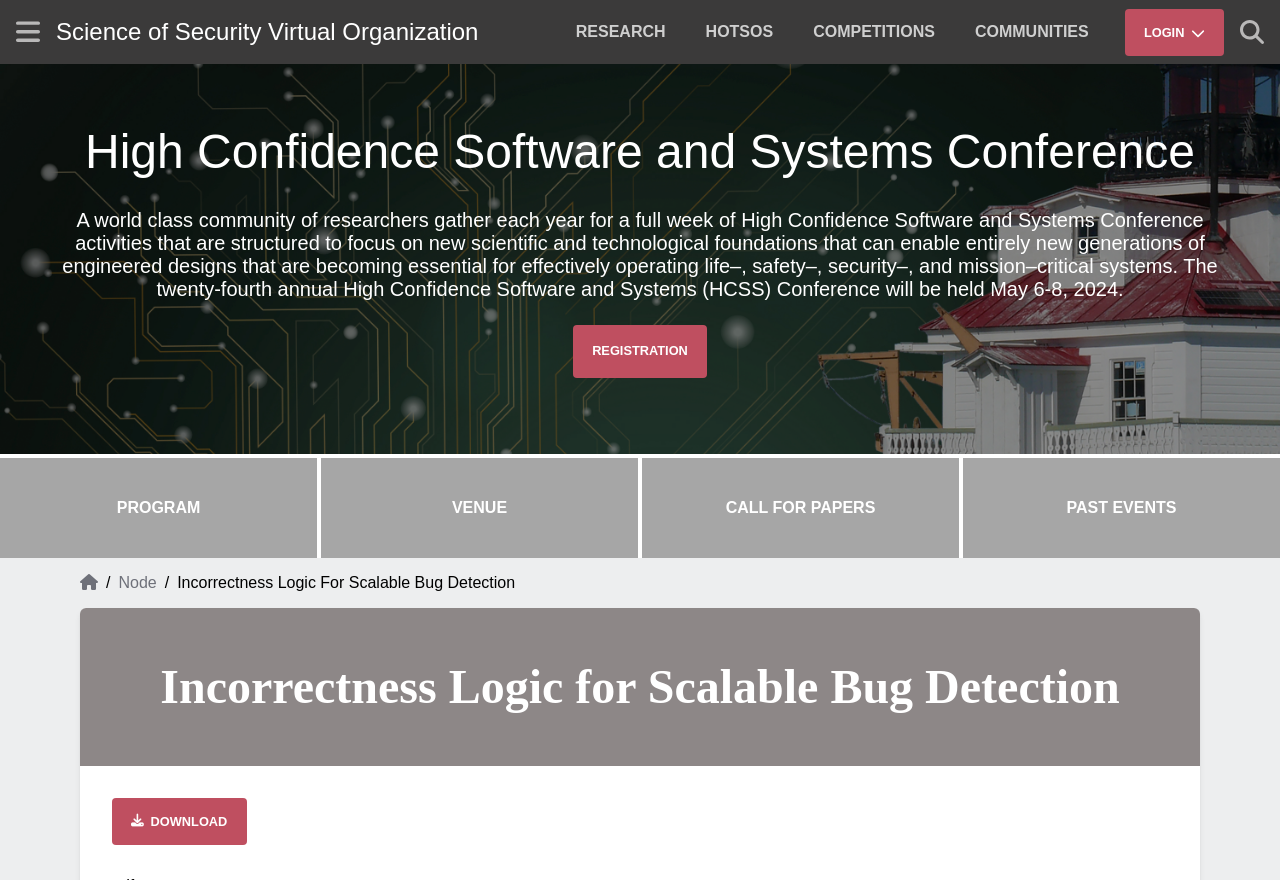Please find the bounding box coordinates of the element that must be clicked to perform the given instruction: "Search for something". The coordinates should be four float numbers from 0 to 1, i.e., [left, top, right, bottom].

[0.056, 0.0, 0.948, 0.073]